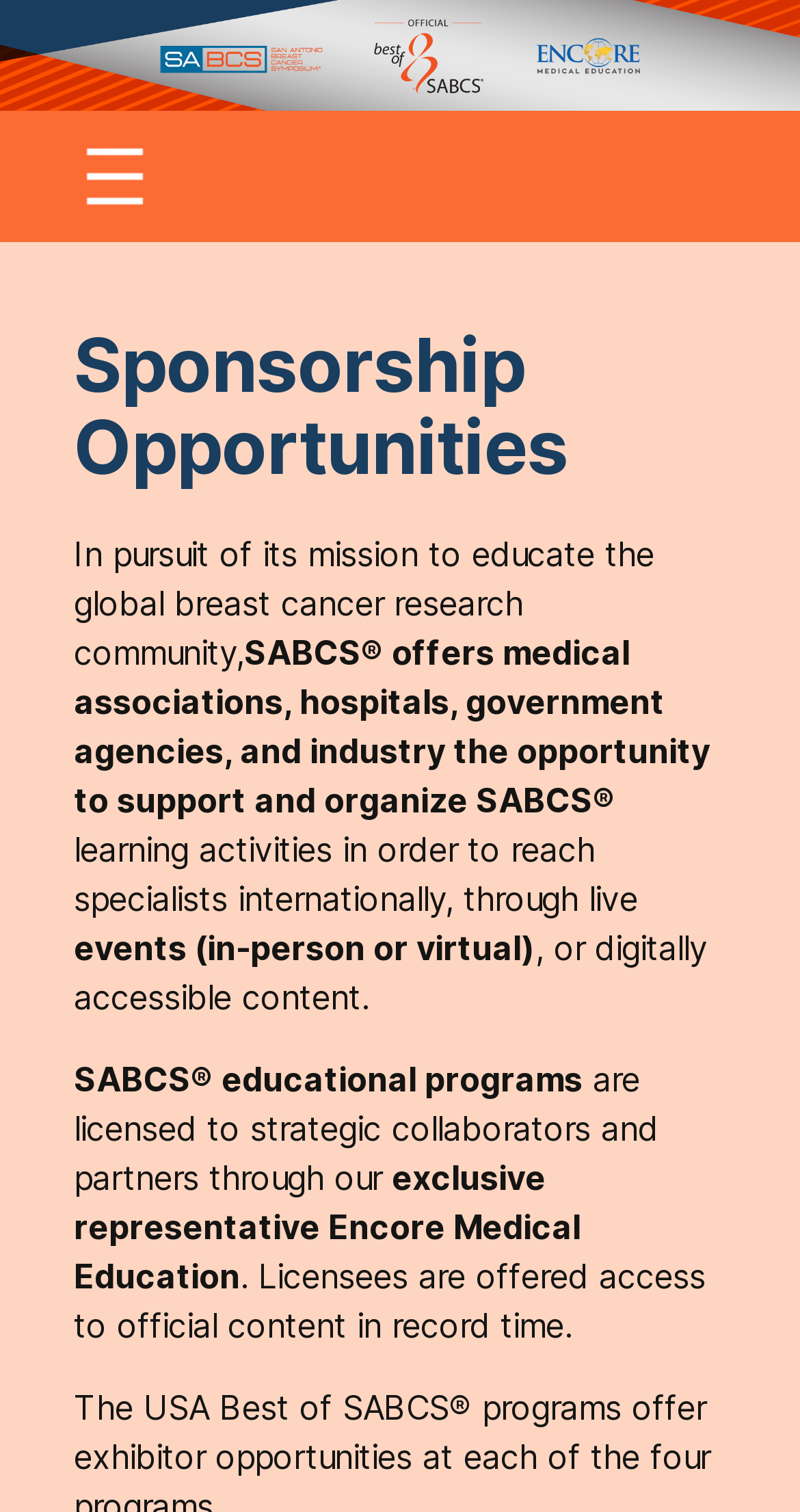Please look at the image and answer the question with a detailed explanation: Who is the exclusive representative of SABCS?

The text states that SABCS educational programs are licensed to strategic collaborators and partners through their exclusive representative, which is Encore Medical Education.